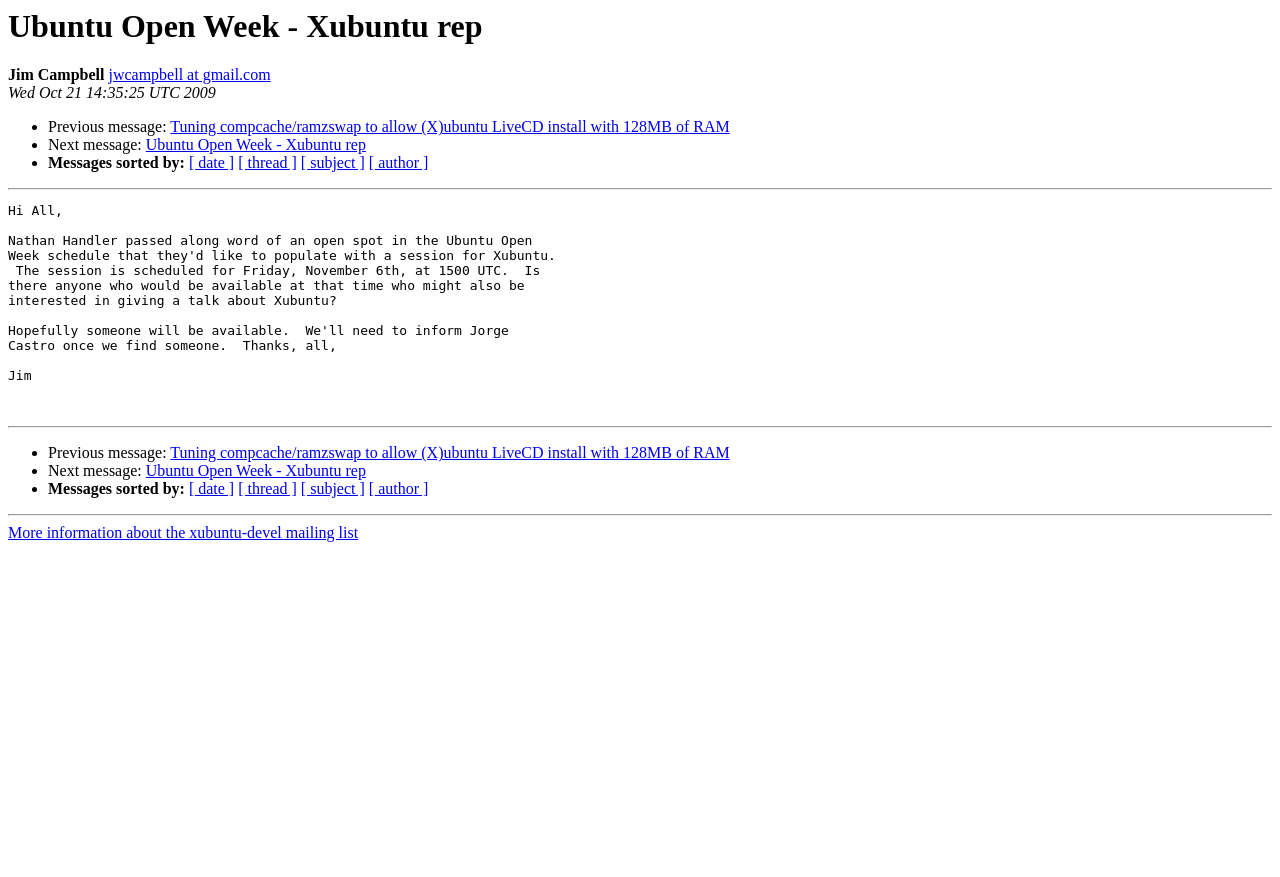Generate a comprehensive description of the contents of the webpage.

The webpage appears to be a mailing list archive page, specifically for the Xubuntu development team. At the top, there is a heading that reads "Ubuntu Open Week - Xubuntu rep" and a subheading with the name "Jim Campbell" and his email address "jwcampbell at gmail.com". Below this, there is a timestamp "Wed Oct 21 14:35:25 UTC 2009".

The main content of the page is divided into two sections, separated by horizontal lines. The first section contains a list of links to previous and next messages, with labels "Previous message:" and "Next message:". Each link is preceded by a bullet point. There are also links to sort messages by date, thread, subject, and author.

The second section, below the first horizontal line, appears to be a repeat of the first section, with the same links and labels. This suggests that the page may be displaying multiple messages or threads.

At the very bottom of the page, there is a link to "More information about the xubuntu-devel mailing list".